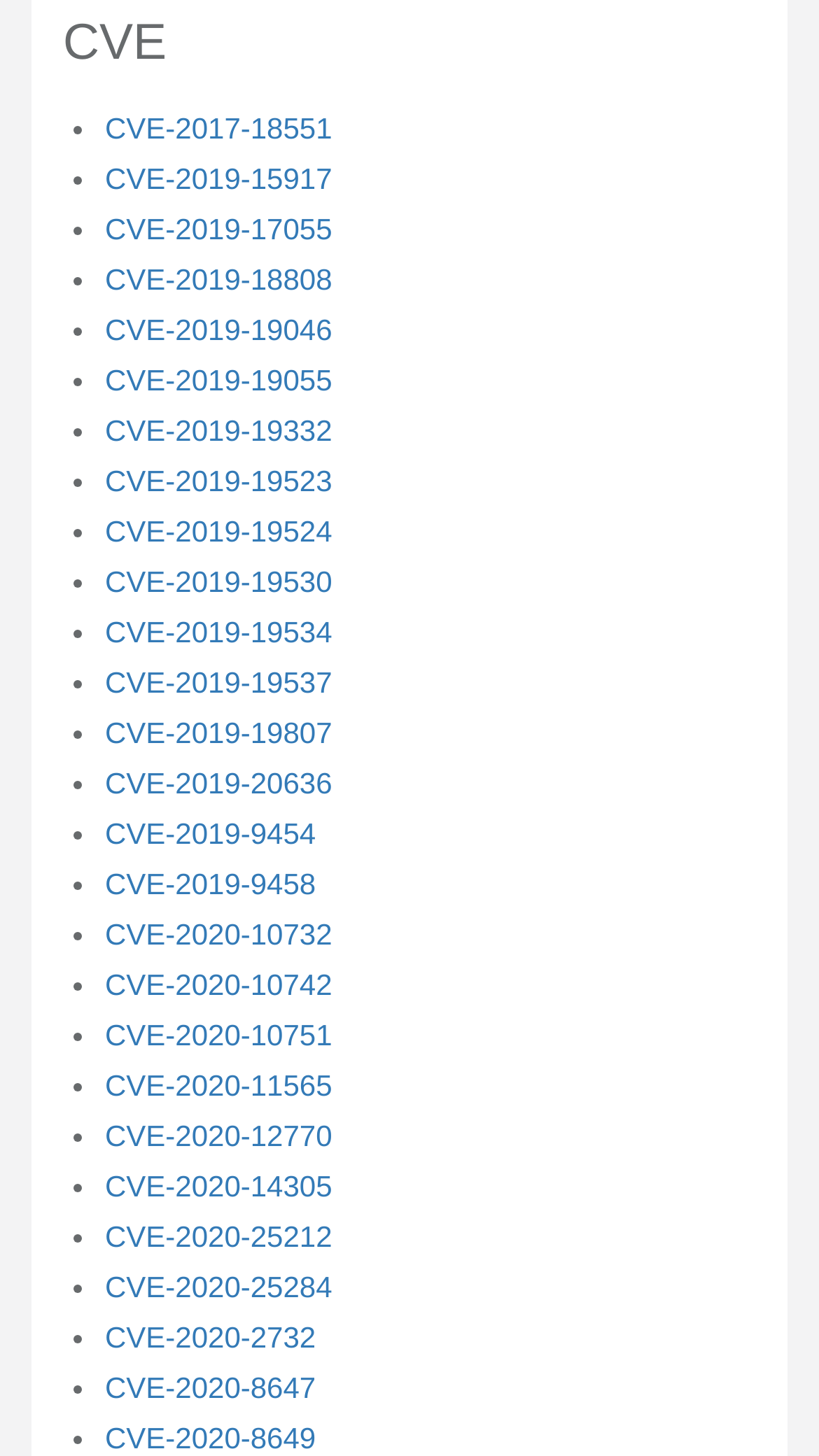Could you determine the bounding box coordinates of the clickable element to complete the instruction: "click on CVE-2020-25212"? Provide the coordinates as four float numbers between 0 and 1, i.e., [left, top, right, bottom].

[0.128, 0.838, 0.406, 0.861]